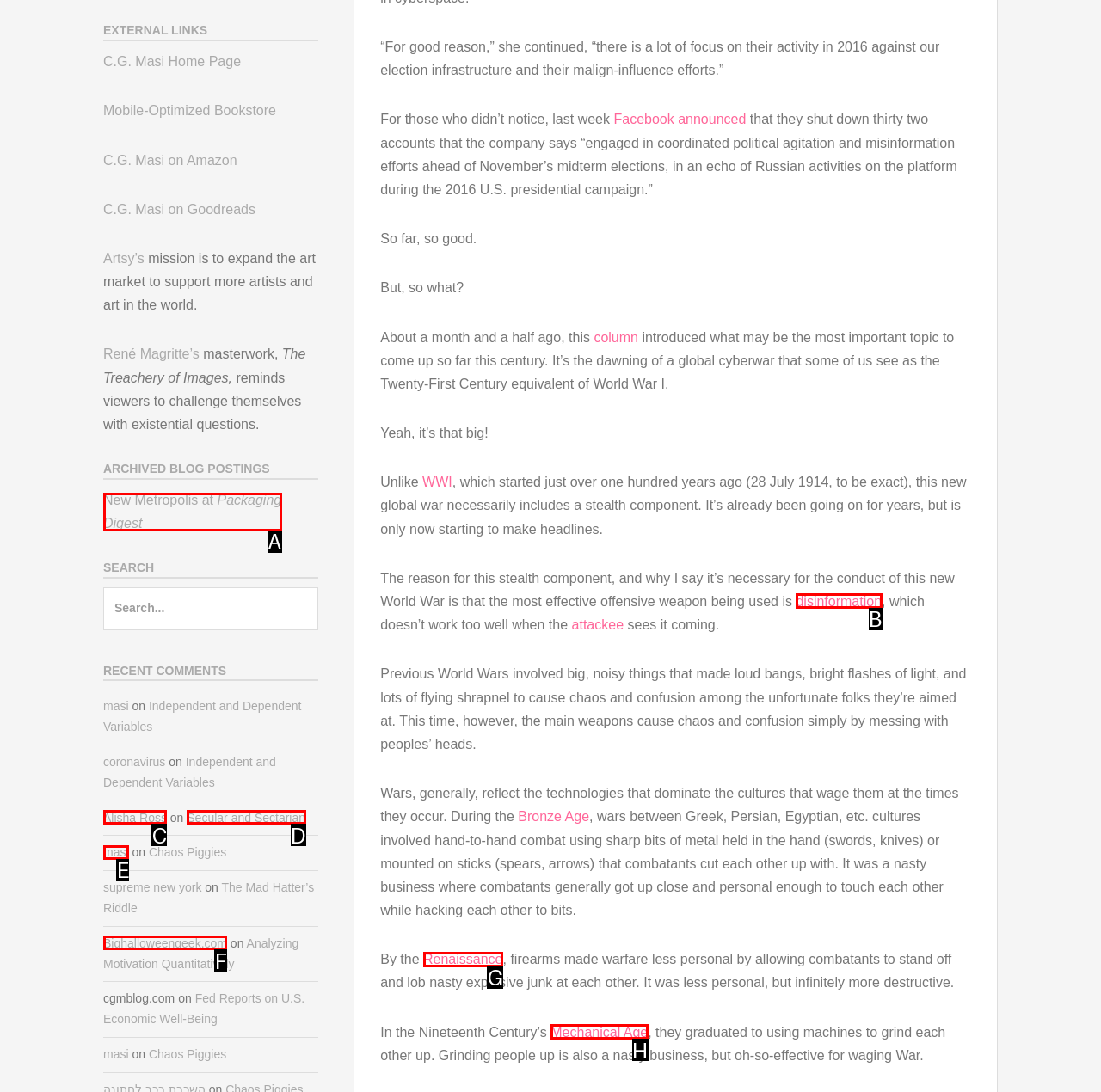Given the task: Read about disinformation, indicate which boxed UI element should be clicked. Provide your answer using the letter associated with the correct choice.

B